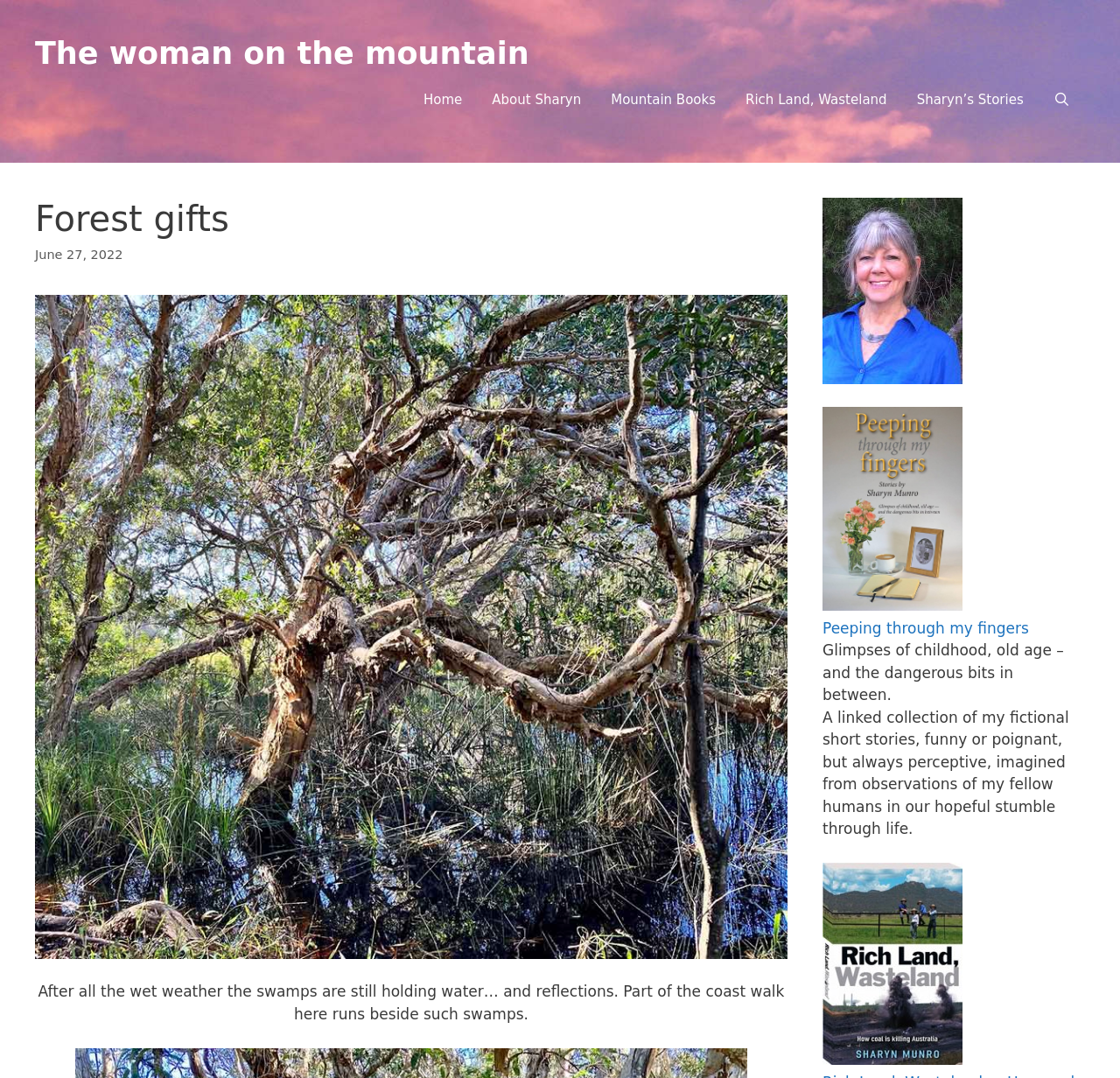Please provide a detailed answer to the question below by examining the image:
What is the name of the author?

The name of the author can be inferred from the link 'About Sharyn' in the navigation menu, which suggests that Sharyn is the author of the website.